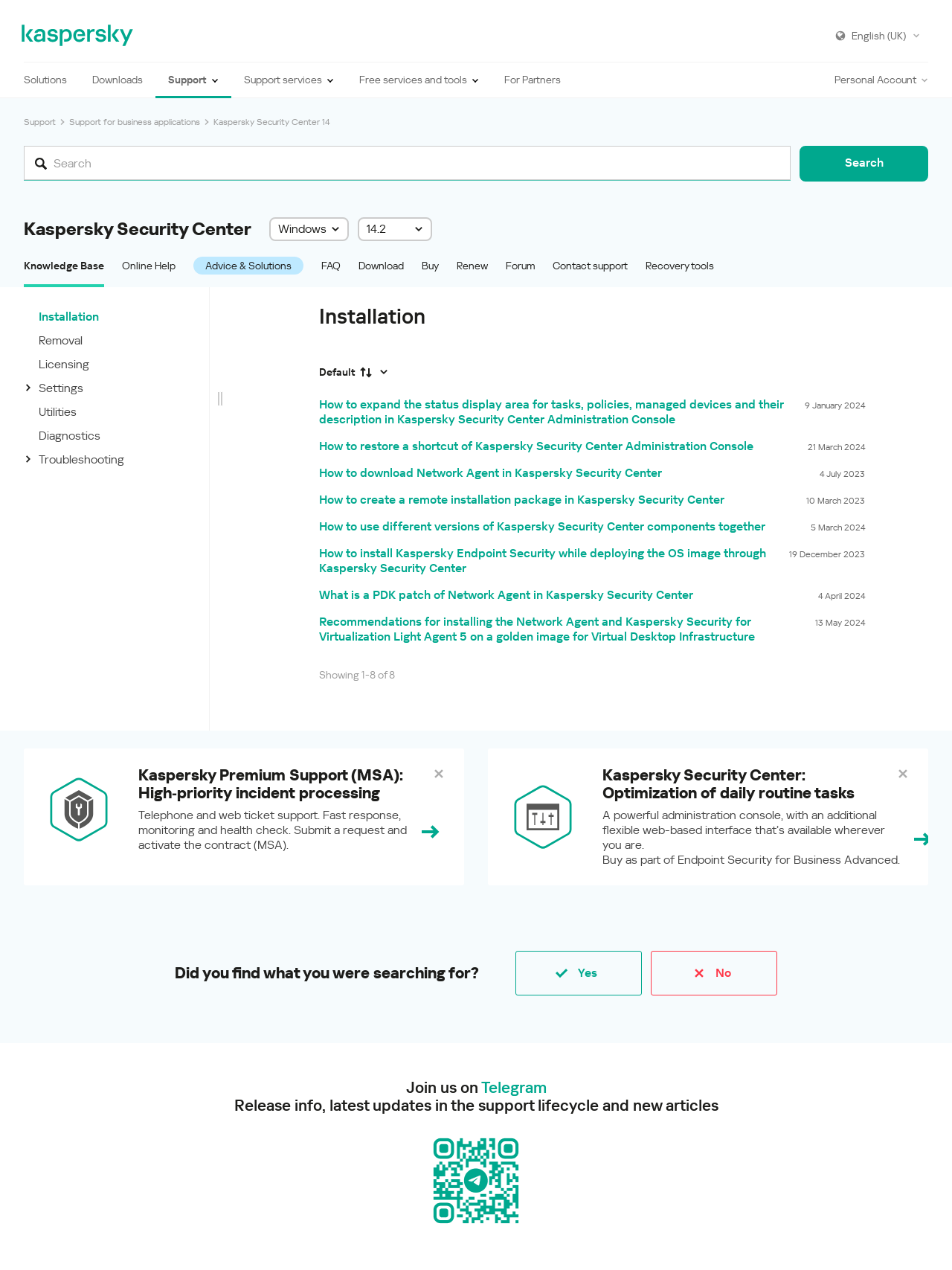Find the UI element described as: "Min app" and predict its bounding box coordinates. Ensure the coordinates are four float numbers between 0 and 1, [left, top, right, bottom].

None